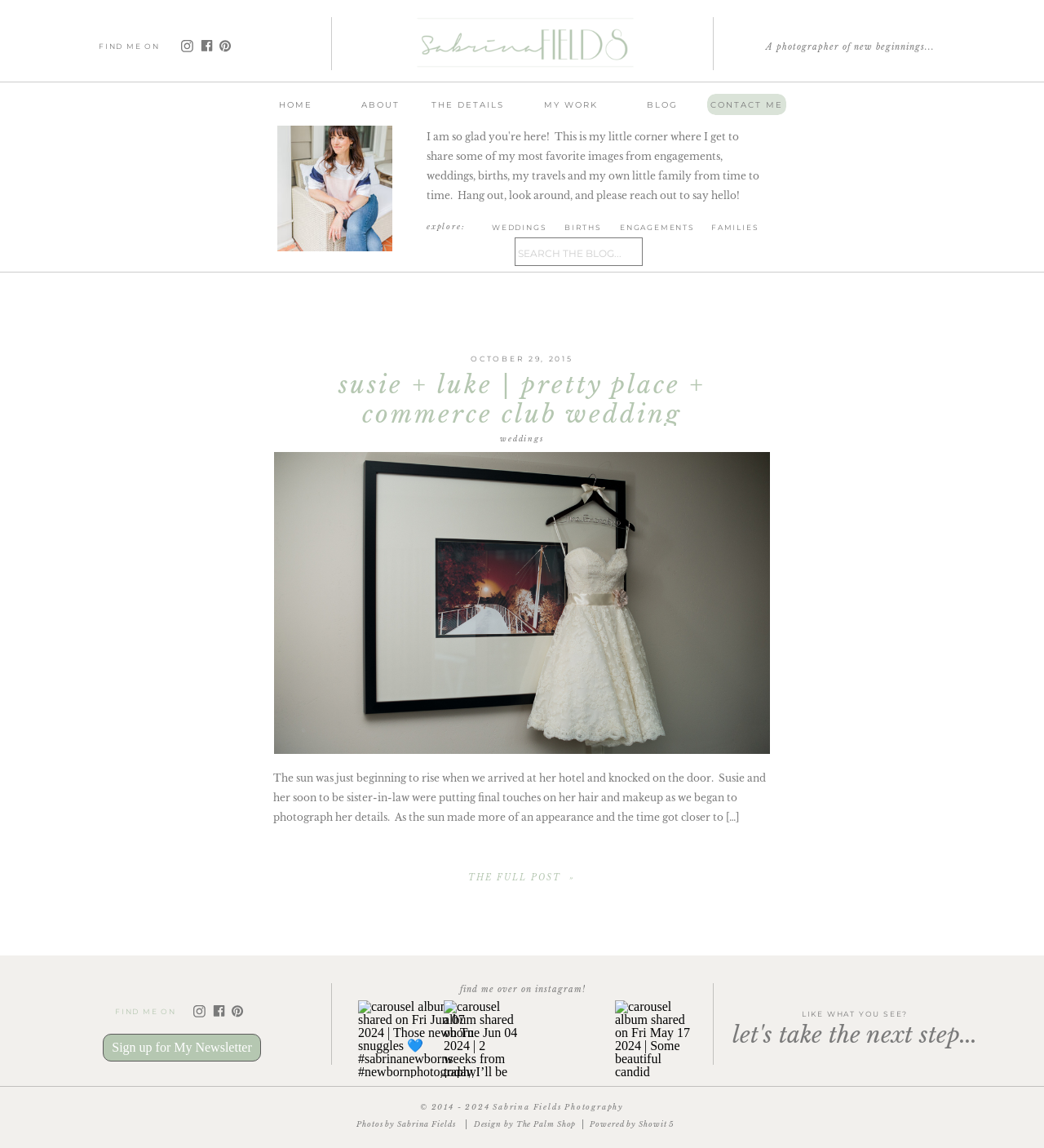What social media platforms can Sabrina Fields be found on?
Observe the image and answer the question with a one-word or short phrase response.

Instagram, Facebook